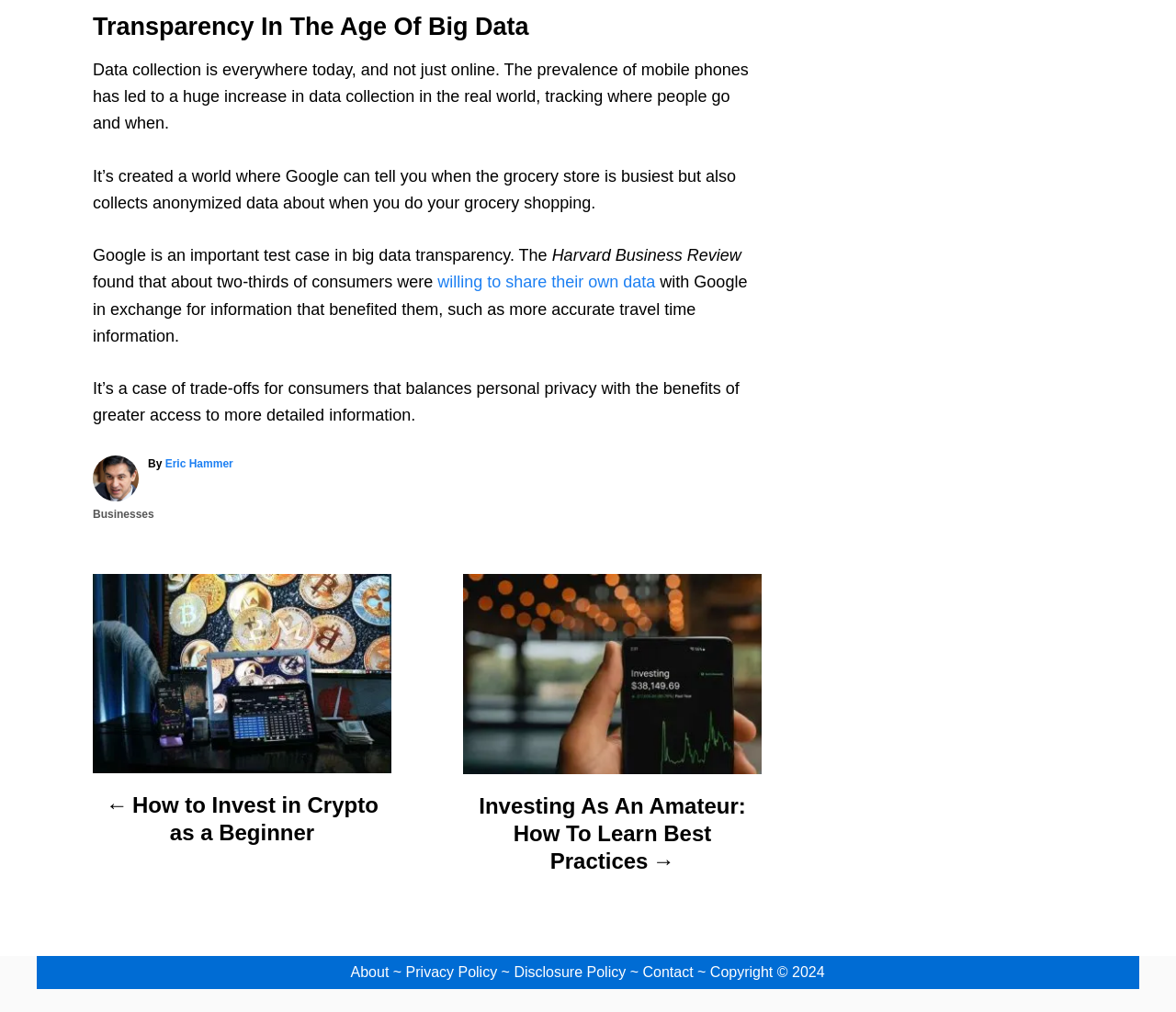Give a concise answer using only one word or phrase for this question:
What is the title of the previous post?

How to Invest in Crypto as a Beginner